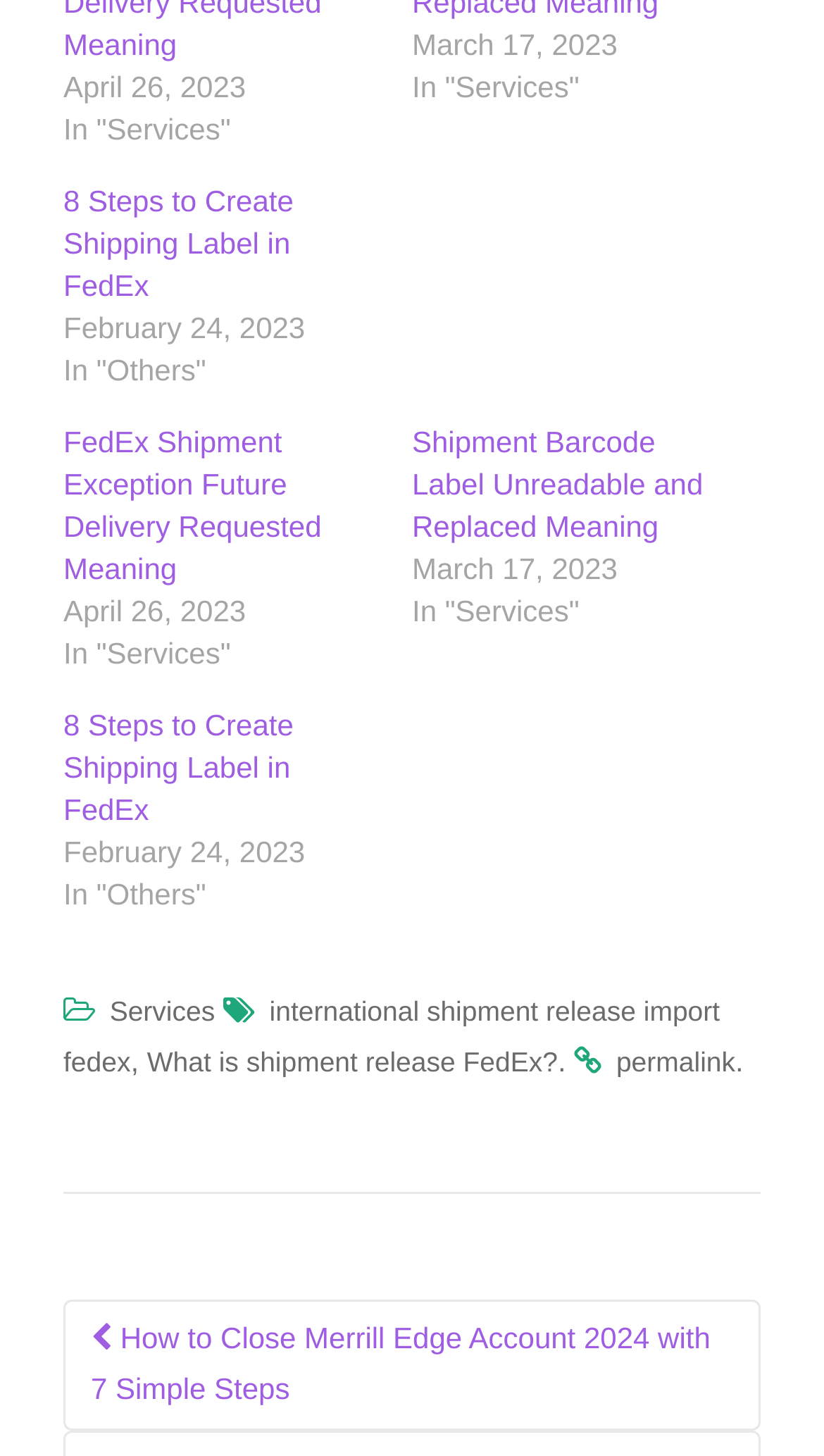Provide the bounding box coordinates of the section that needs to be clicked to accomplish the following instruction: "View article about creating shipping label in FedEx."

[0.077, 0.126, 0.356, 0.207]